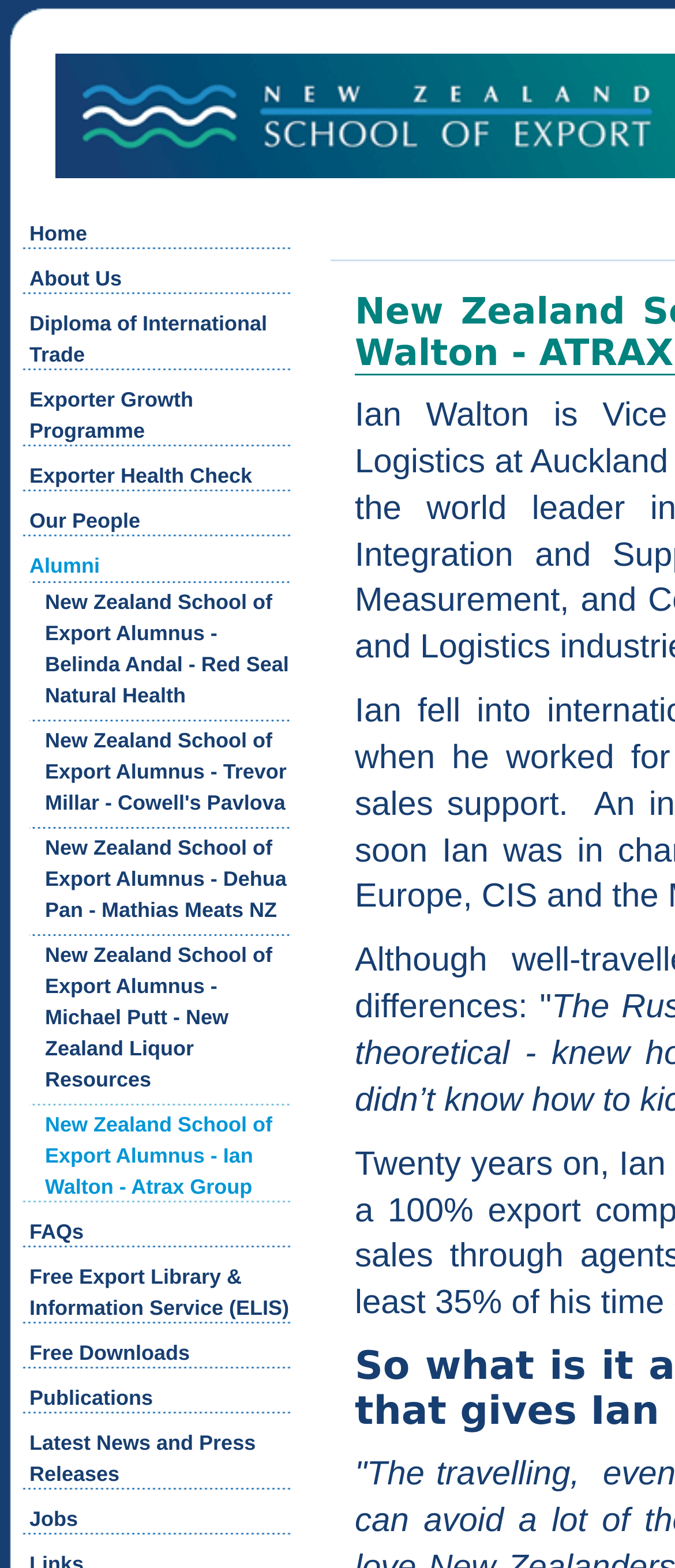Pinpoint the bounding box coordinates of the element to be clicked to execute the instruction: "Visit Facebook page".

None